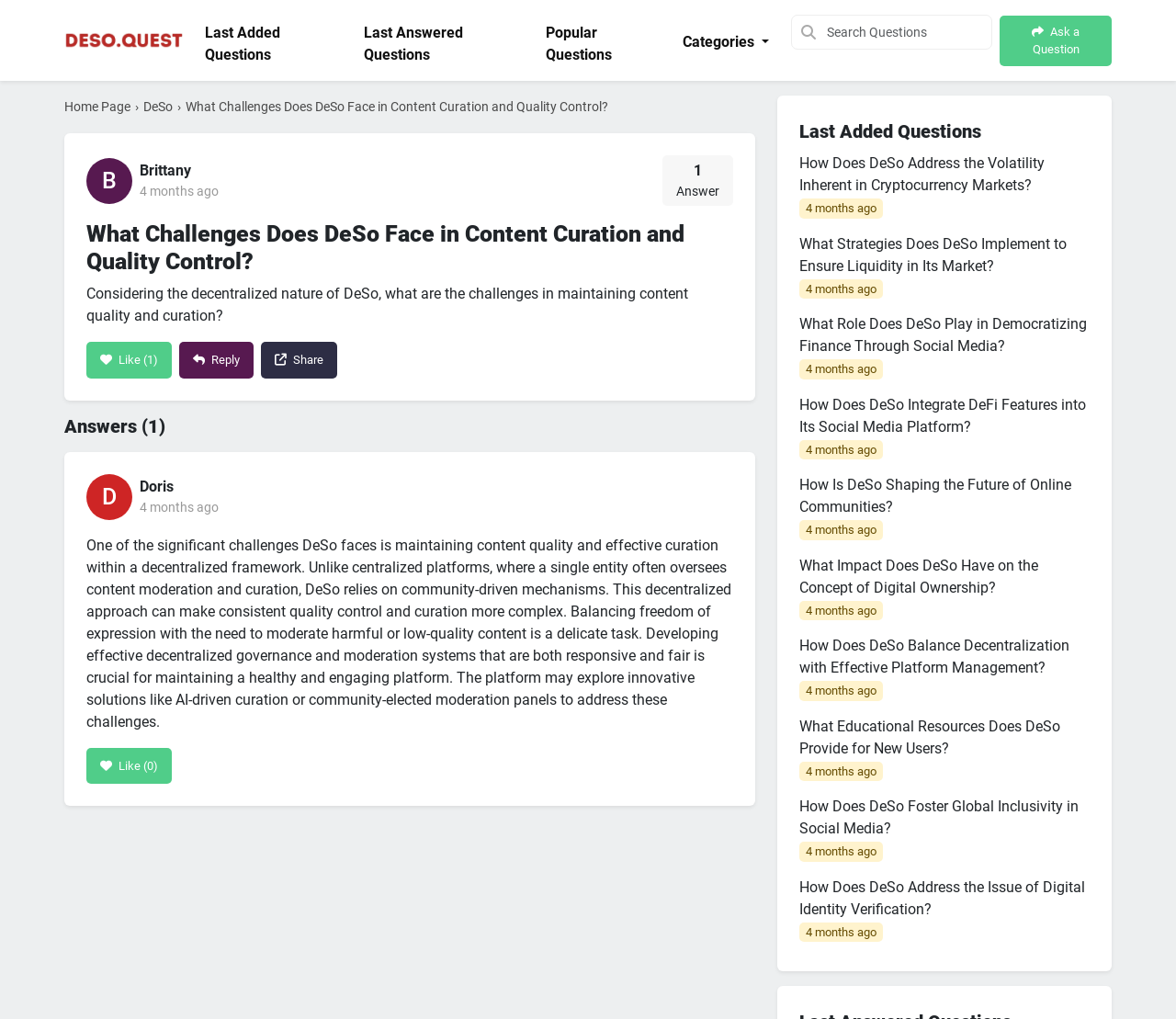Determine the bounding box coordinates of the region to click in order to accomplish the following instruction: "Like the answer". Provide the coordinates as four float numbers between 0 and 1, specifically [left, top, right, bottom].

[0.073, 0.734, 0.146, 0.769]